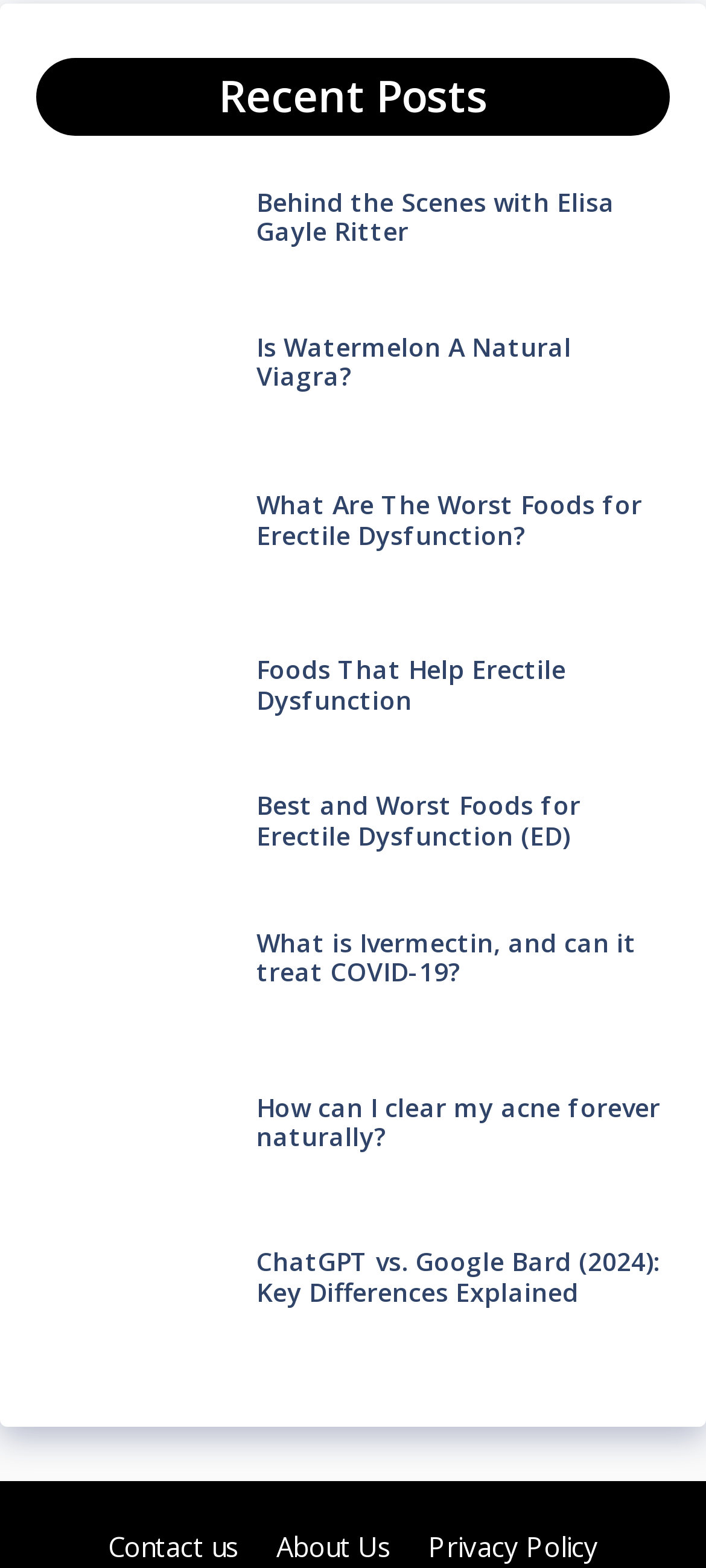Please specify the bounding box coordinates of the clickable region necessary for completing the following instruction: "Read about Behind the Scenes with Elisa Gayle Ritter". The coordinates must consist of four float numbers between 0 and 1, i.e., [left, top, right, bottom].

[0.363, 0.117, 0.871, 0.159]